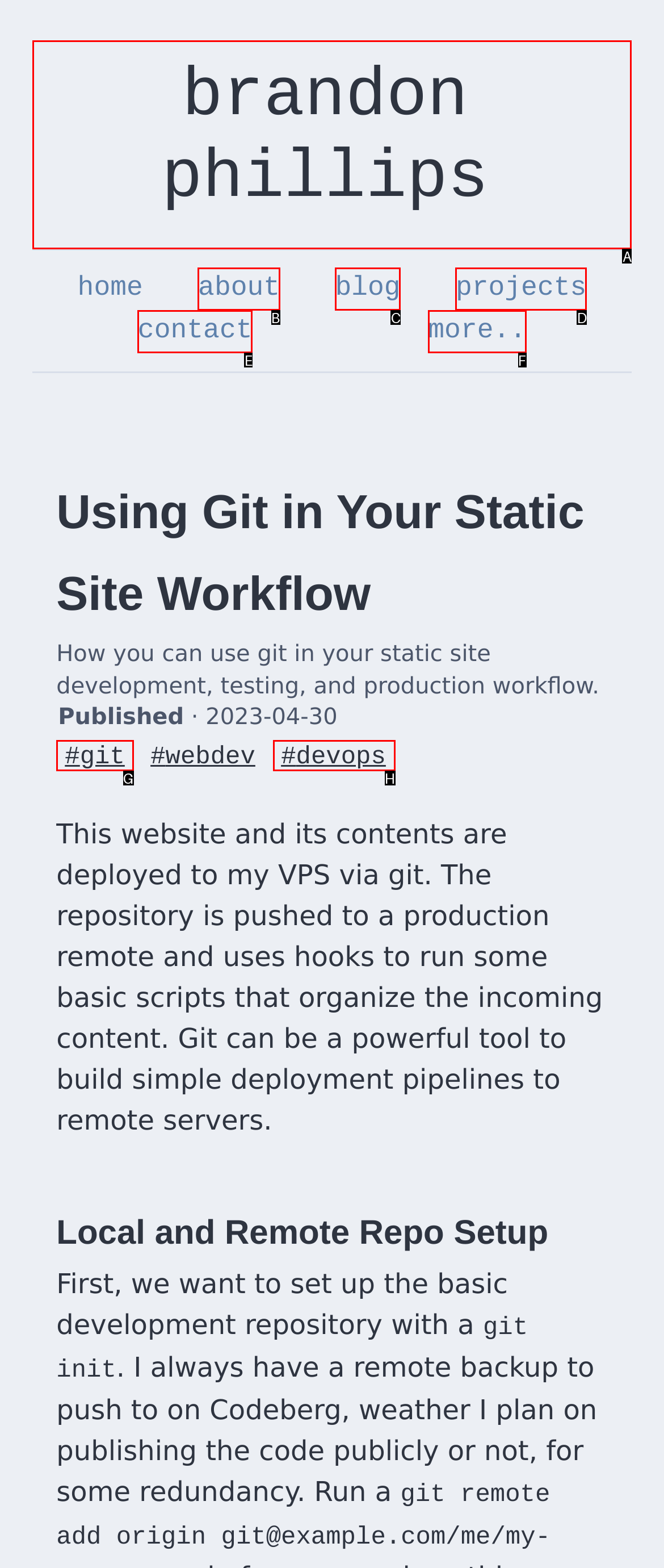Tell me which one HTML element I should click to complete the following task: visit the author's homepage
Answer with the option's letter from the given choices directly.

A